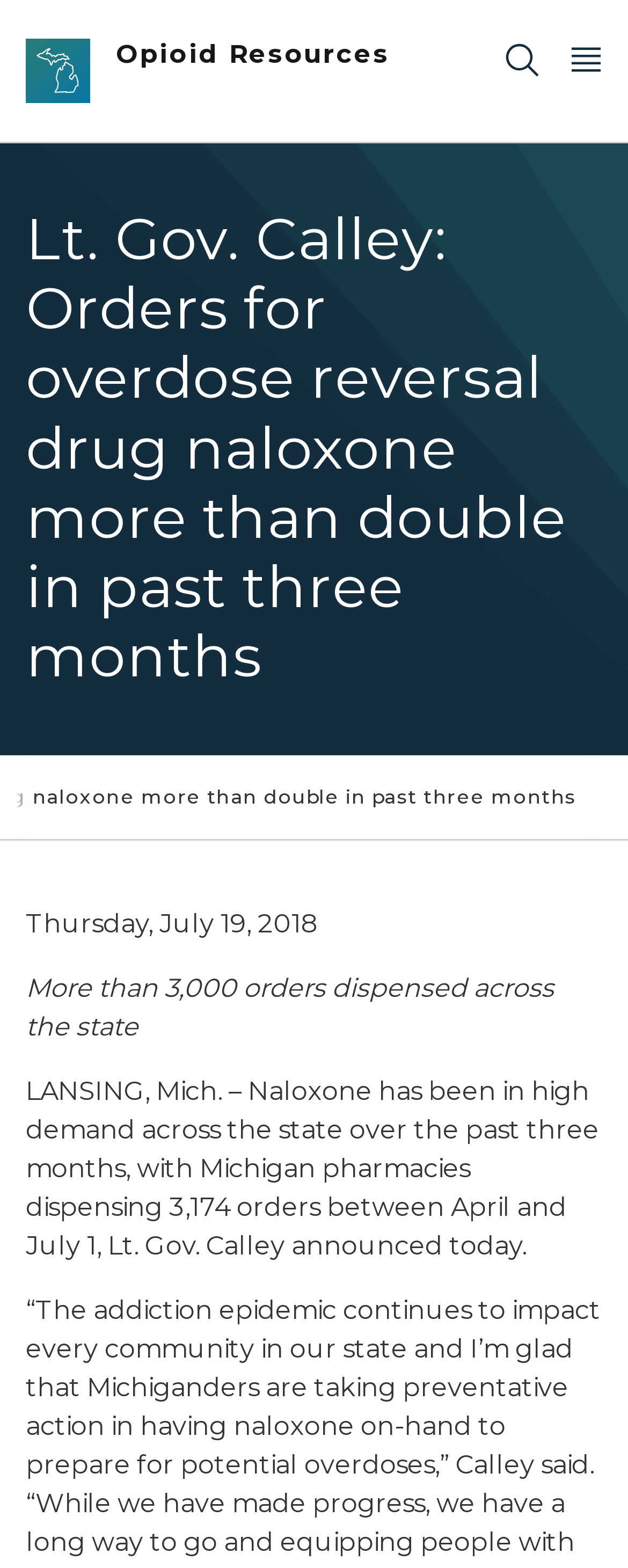From the webpage screenshot, predict the bounding box of the UI element that matches this description: "aria-label="Search"".

[0.8, 0.025, 0.862, 0.05]